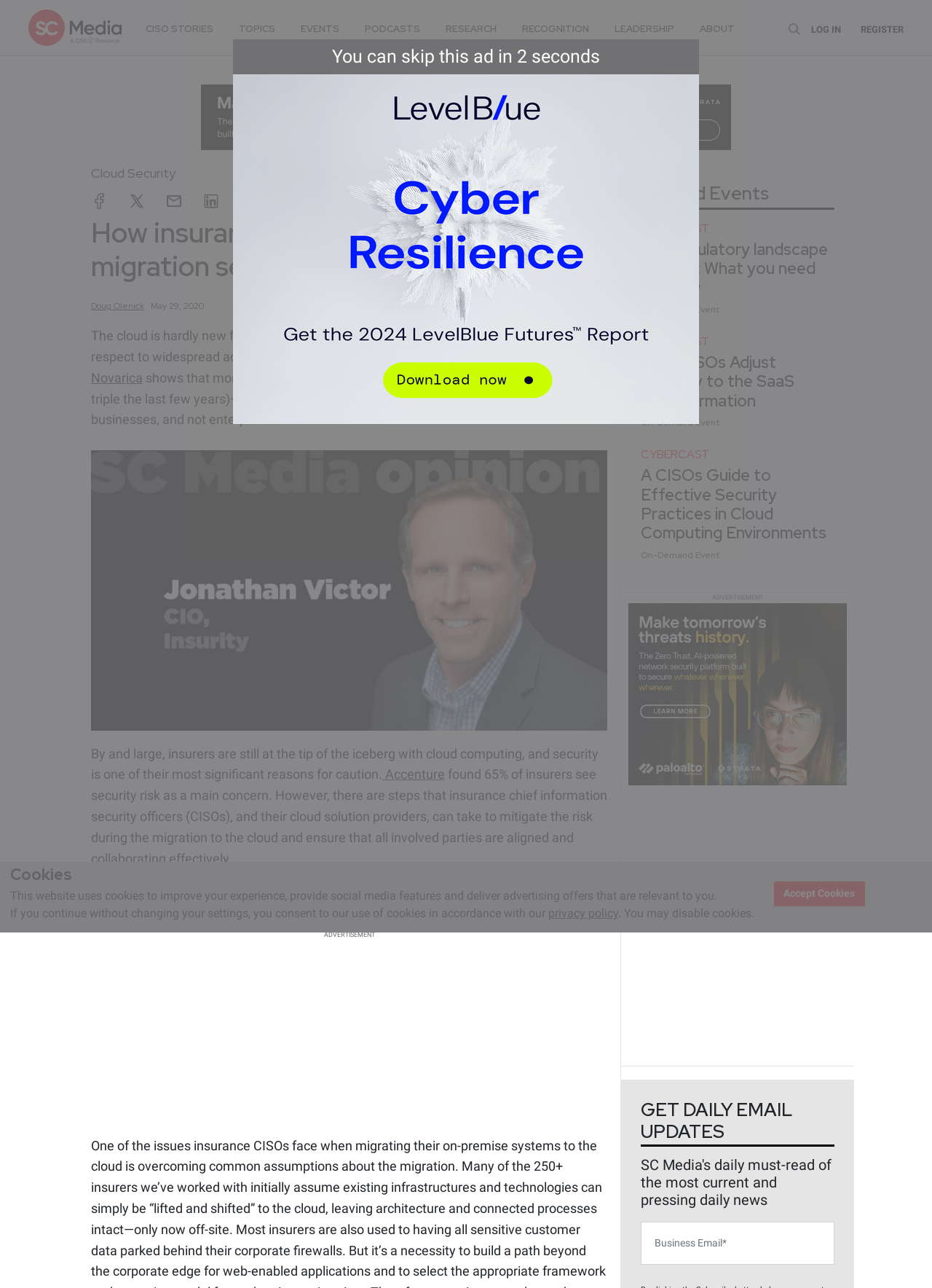Generate a comprehensive description of the contents of the webpage.

This webpage is about an article titled "How insurance CISOs can address cloud migration security concerns" on the SC Media website. At the top left, there is a logo and a link to the website's homepage. On the top right, there are buttons to log in and register, followed by a series of buttons for different topics, events, podcasts, research, and recognition.

Below the top navigation bar, there is an advertisement banner. On the left side, there is a section with links to share the article on various social media platforms, including Facebook, Twitter, LinkedIn, and email. Next to it, there is a heading with the article title, followed by the author's name, "Doug Olenick", and the publication date, "May 29, 2020".

The article itself discusses the adoption of cloud computing in the insurance industry, citing a report from Novarica that shows more than 70% of insurers now use cloud computing. The article highlights the security concerns that come with cloud migration and provides steps that insurance chief information security officers (CISOs) can take to mitigate the risk.

On the right side, there is a section with related events, including on-demand webinars on topics such as the regulatory landscape in 2030 and effective security practices in cloud computing environments.

At the bottom of the page, there are more advertisements, as well as a section to sign up for daily email updates. There is also a notice about the website's use of cookies and a button to accept them.